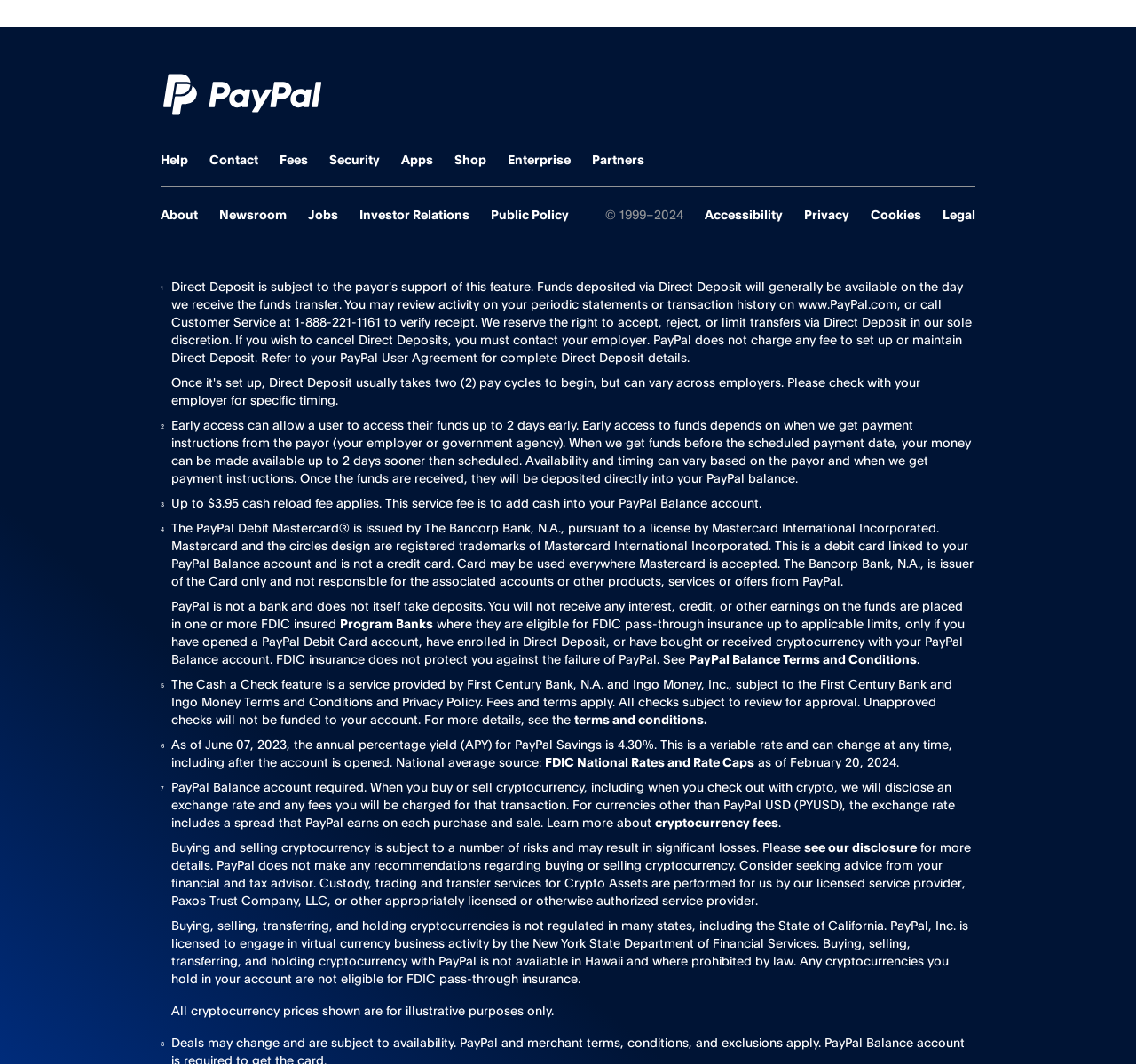What is the APY for PayPal Savings as of June 07, 2023?
Relying on the image, give a concise answer in one word or a brief phrase.

4.30%